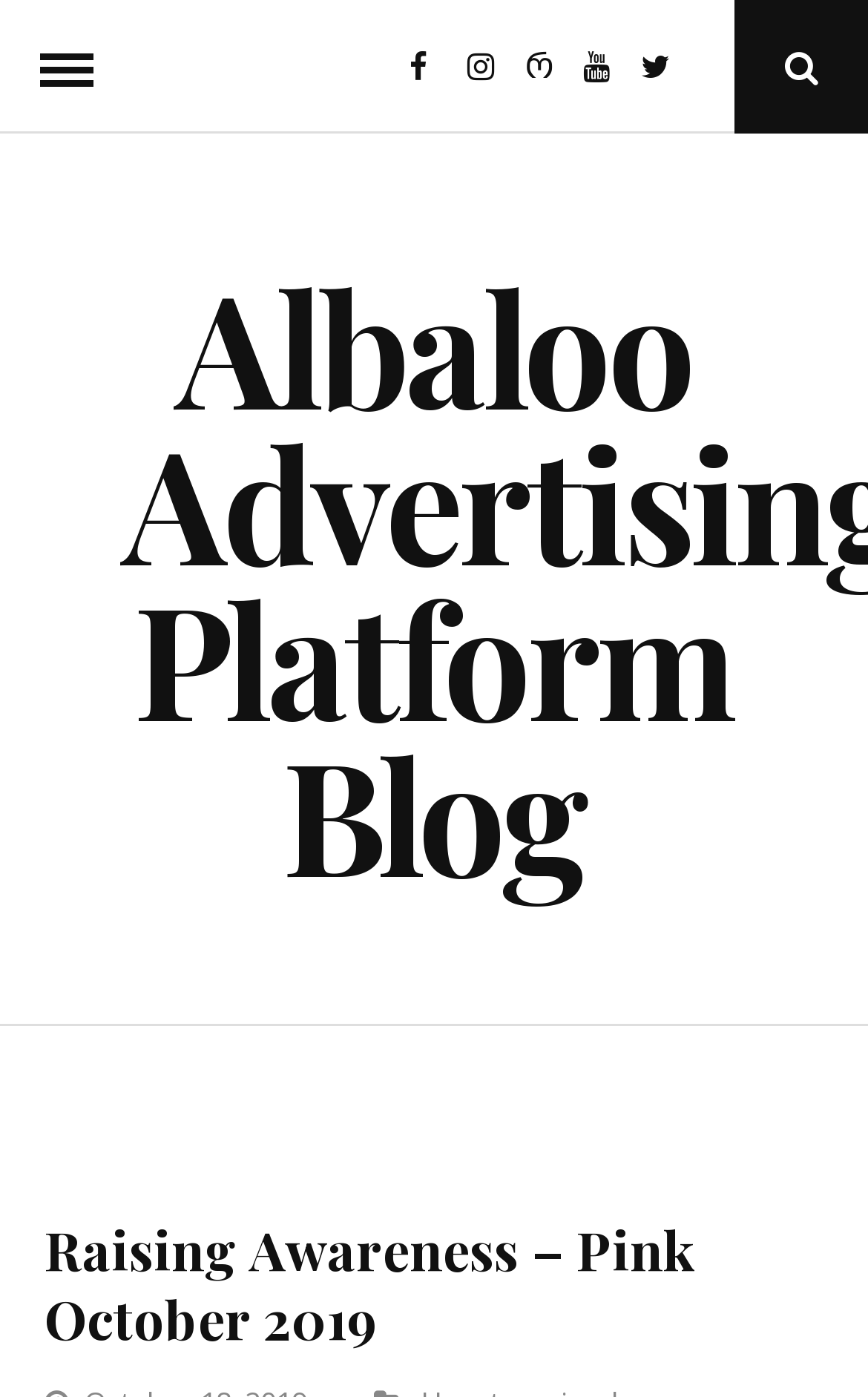Is the menu button expanded?
Based on the image, answer the question with as much detail as possible.

I checked the 'Menu' button element and found that its 'expanded' property is set to 'False', indicating that the menu is not expanded.